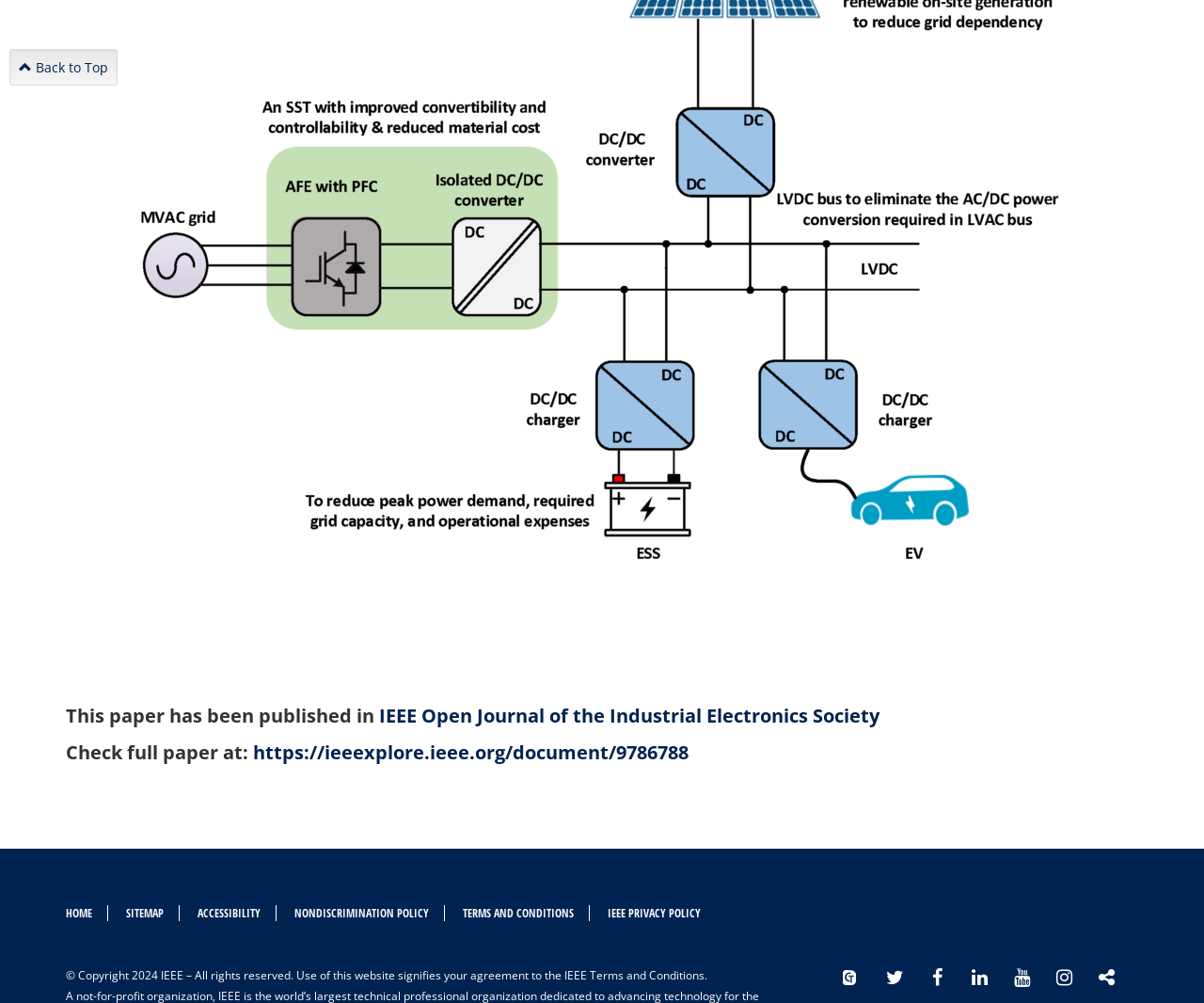Using details from the image, please answer the following question comprehensively:
What is the URL to access the full paper?

The answer can be found in the heading element which states 'Check full paper at: https://ieeexplore.ieee.org/document/9786788'. The link 'https://ieeexplore.ieee.org/document/9786788' is also present in the same heading, which provides the URL to access the full paper.